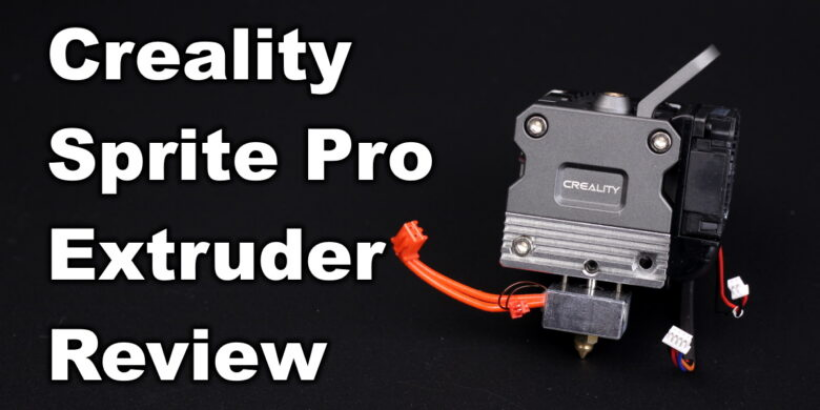What is the focus of the associated article?
Based on the visual content, answer with a single word or a brief phrase.

Creality Sprite Pro Extruder Review